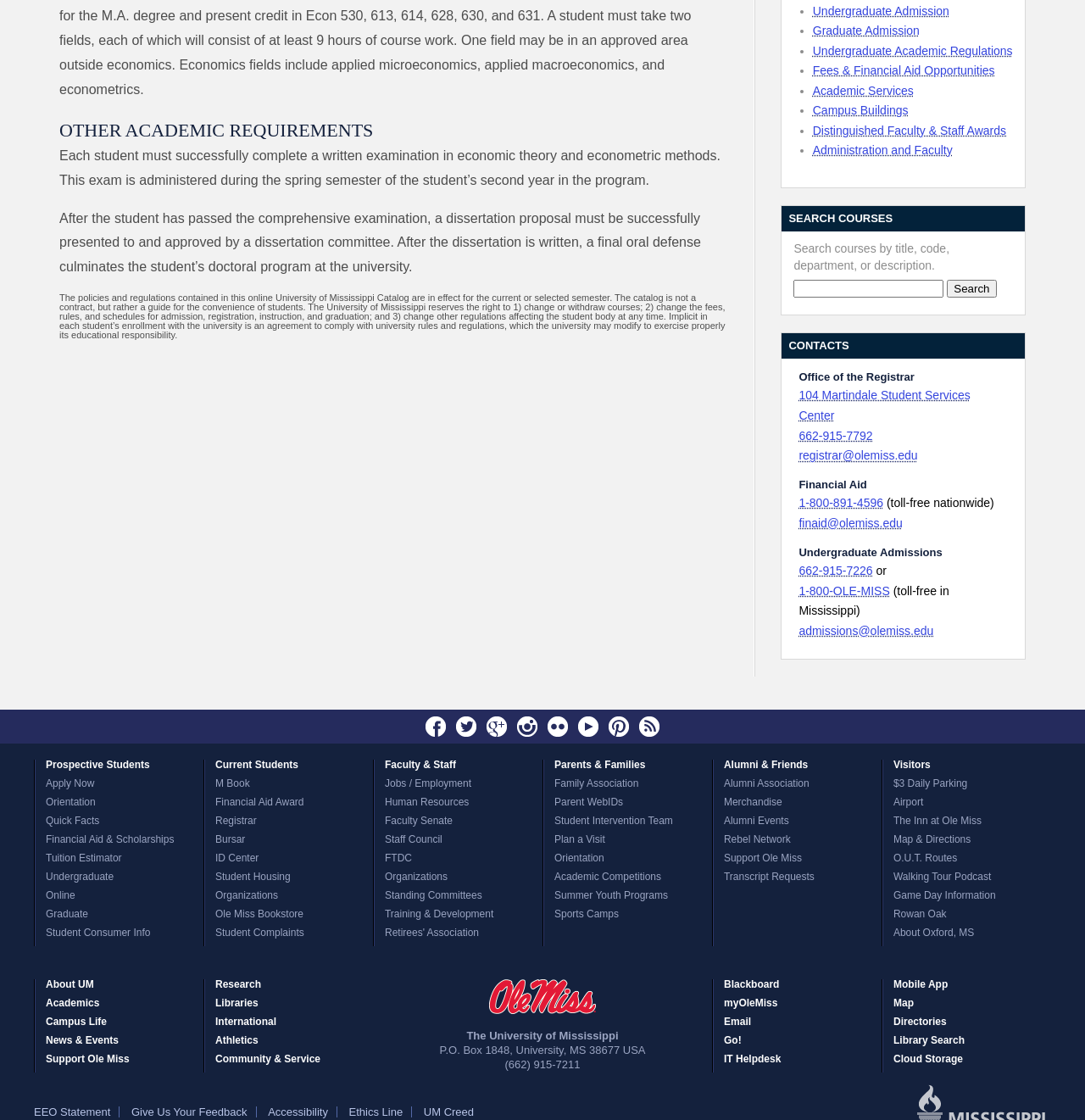Bounding box coordinates are specified in the format (top-left x, top-left y, bottom-right x, bottom-right y). All values are floating point numbers bounded between 0 and 1. Please provide the bounding box coordinate of the region this sentence describes: Accessibility

[0.247, 0.988, 0.302, 0.998]